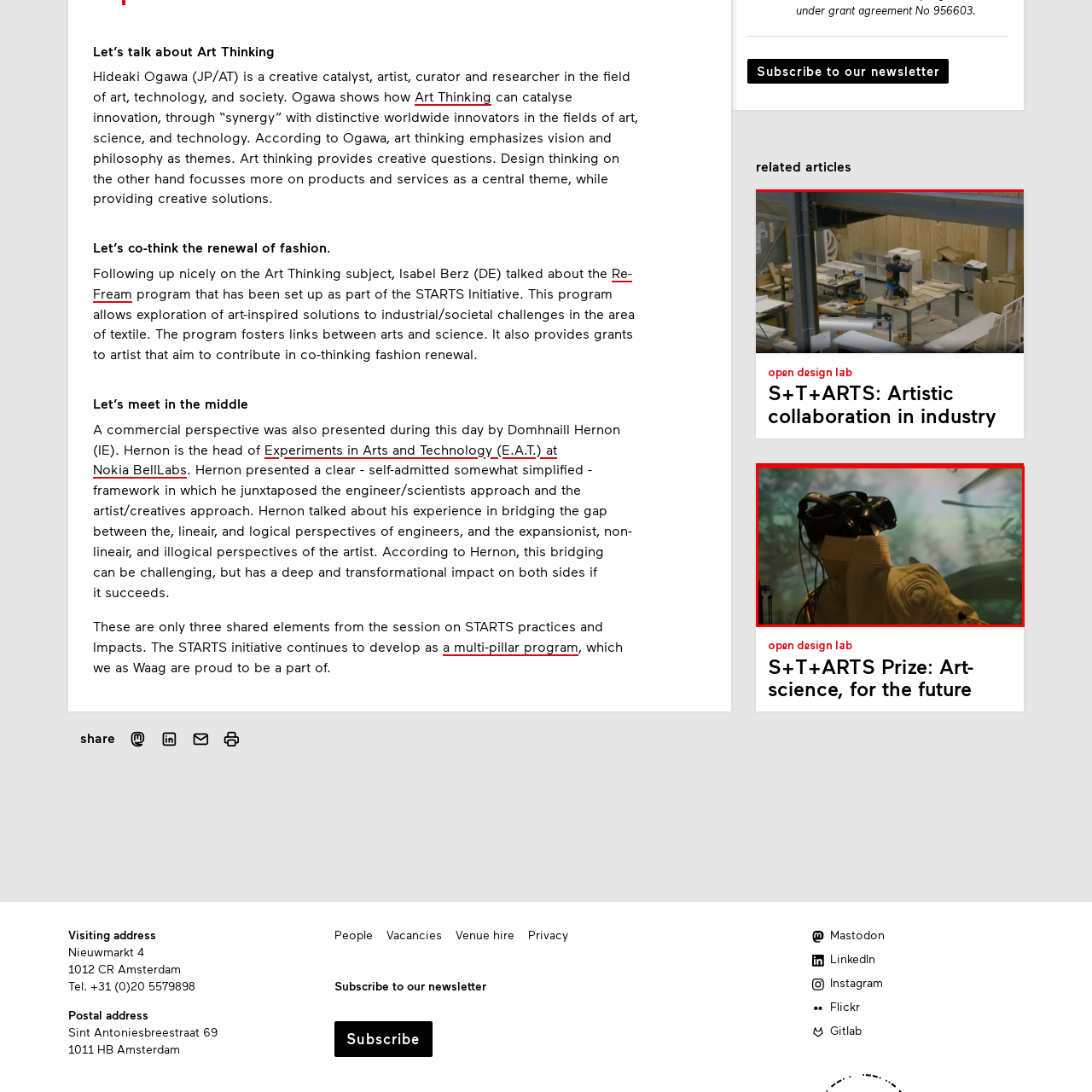What is the inspiration behind the person's garment?
Look closely at the image within the red bounding box and respond to the question with one word or a brief phrase.

Traditional fashion